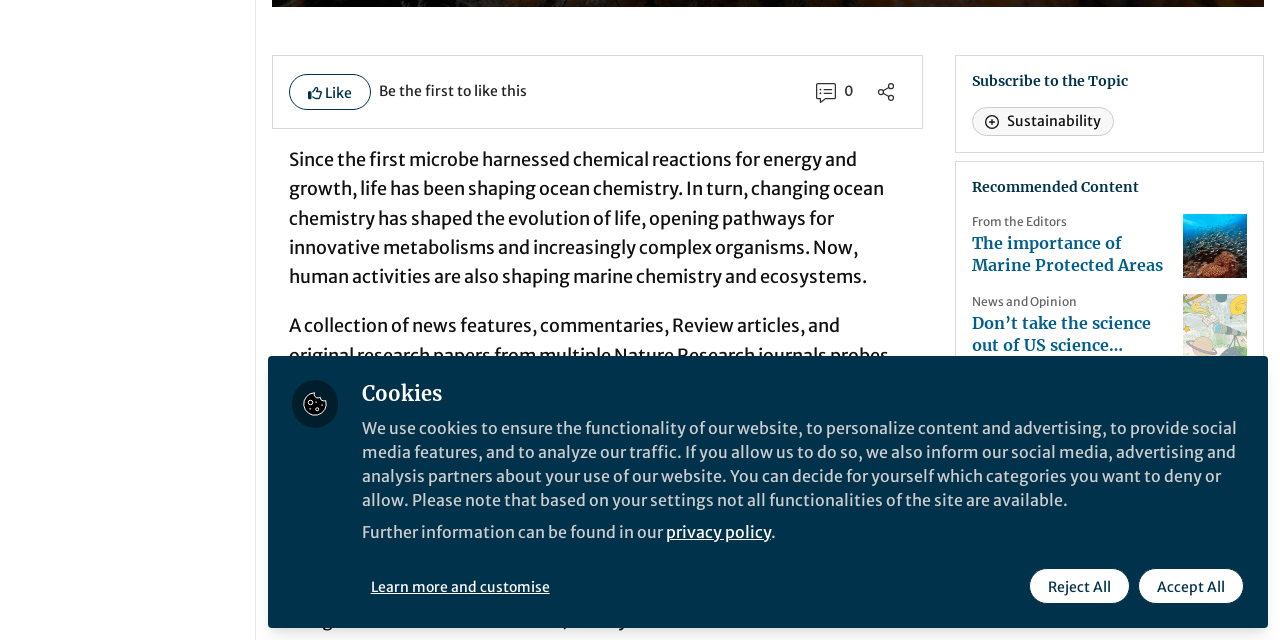Determine the bounding box coordinates for the HTML element mentioned in the following description: "privacy policy". The coordinates should be a list of four floats ranging from 0 to 1, represented as [left, top, right, bottom].

[0.52, 0.816, 0.602, 0.847]